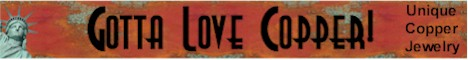Describe every aspect of the image in depth.

The image features a vibrant banner for a brand called "Gotta Love Copper!" which specializes in unique copper jewelry. The background has a rich, textured appearance in warm hues, complemented by a striking illustration of the Statue of Liberty, symbolizing American craftsmanship and creativity. The text prominently displays "Gotta Love Copper!" in bold, artistic lettering, emphasizing the brand's focus on copper as a versatile material. To the right, smaller text reads "Unique Copper Jewelry," succinctly communicating the essence of their products. This banner is designed to attract attention and convey an inviting sense of style and quality, appealing to visitors interested in handcrafted jewelry.